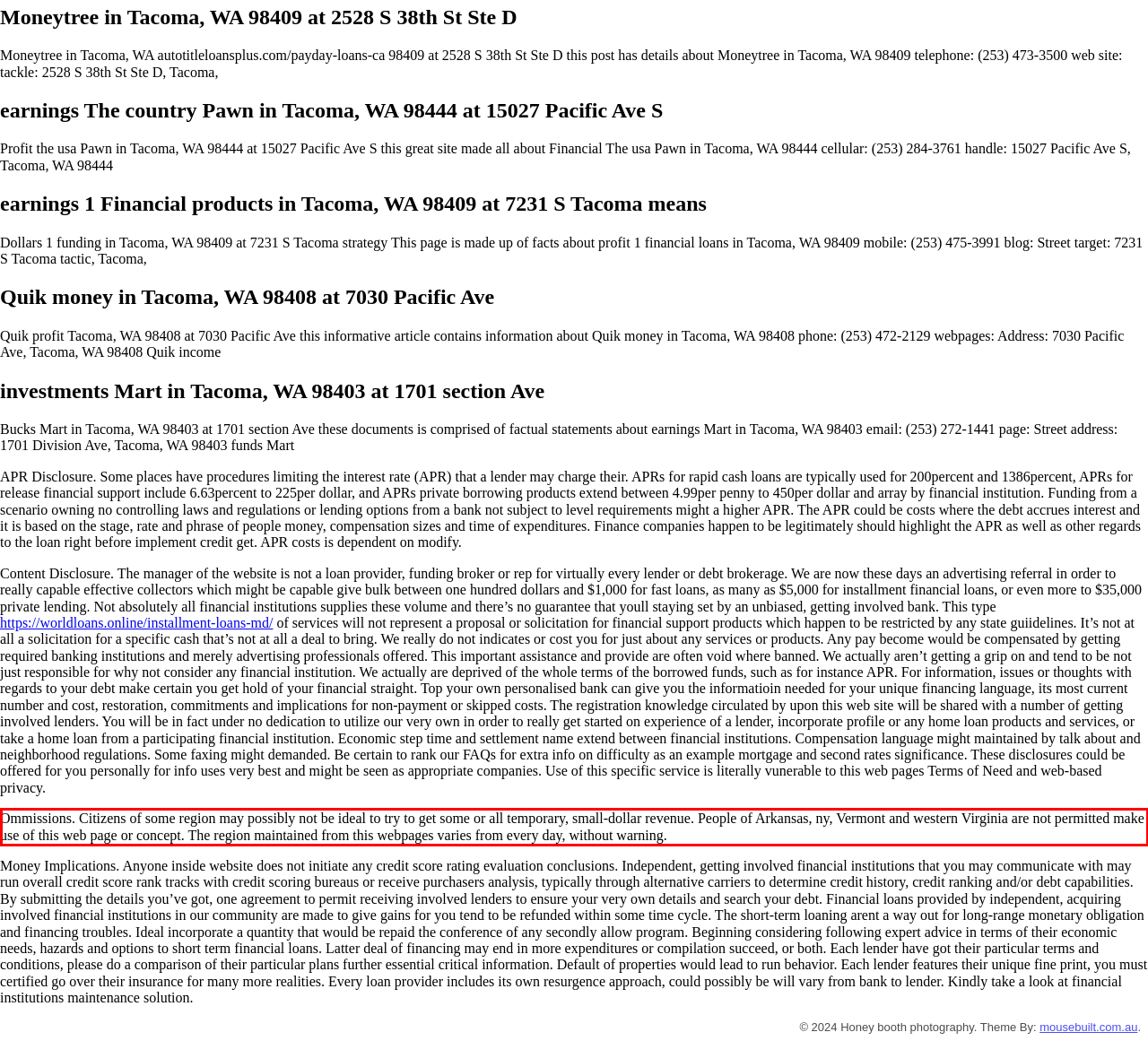You have a screenshot of a webpage, and there is a red bounding box around a UI element. Utilize OCR to extract the text within this red bounding box.

Ommissions. Citizens of some region may possibly not be ideal to try to get some or all temporary, small-dollar revenue. People of Arkansas, ny, Vermont and western Virginia are not permitted make use of this web page or concept. The region maintained from this webpages varies from every day, without warning.